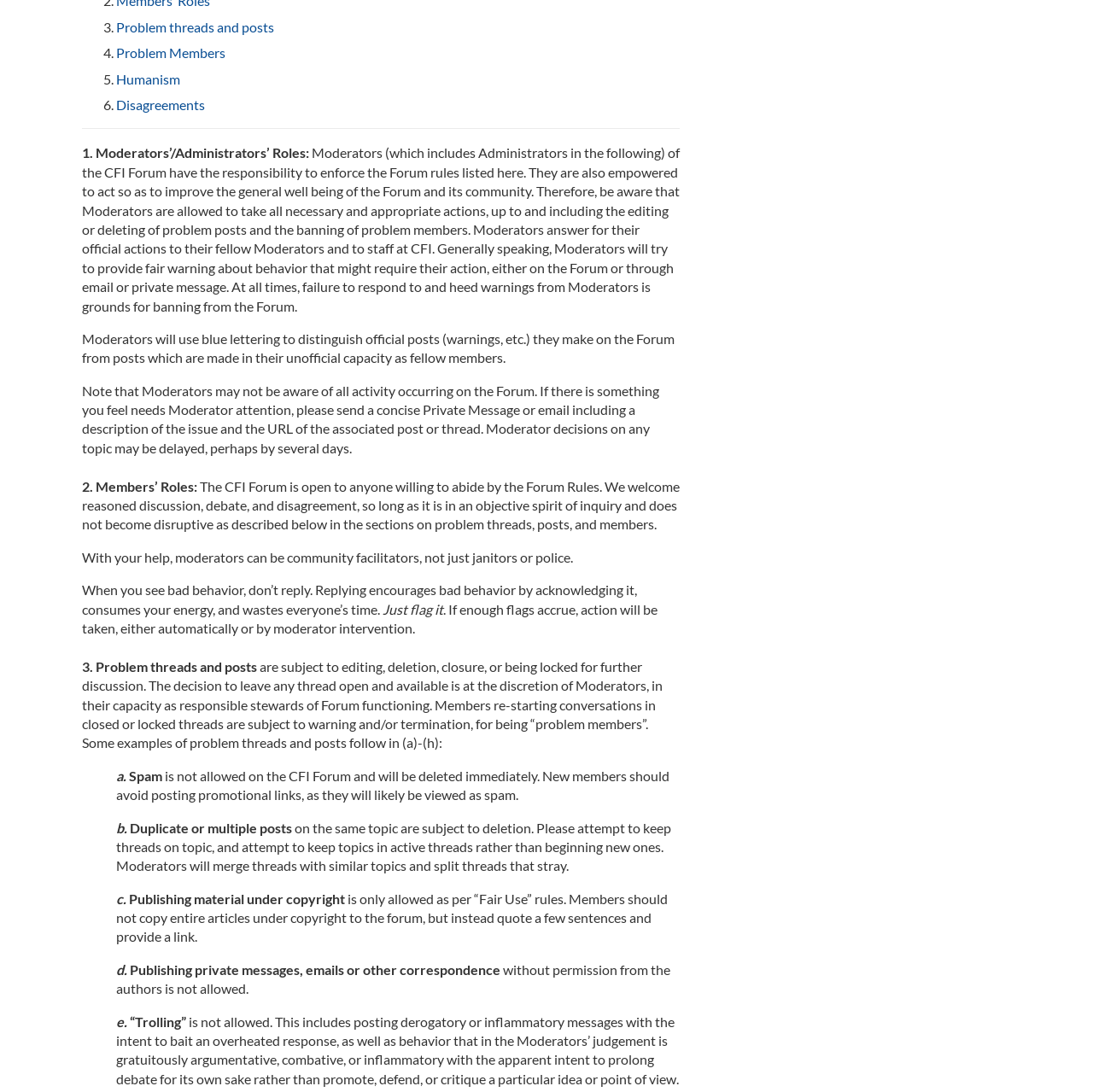Provide the bounding box coordinates of the HTML element described by the text: "Problem Members".

[0.106, 0.041, 0.206, 0.056]